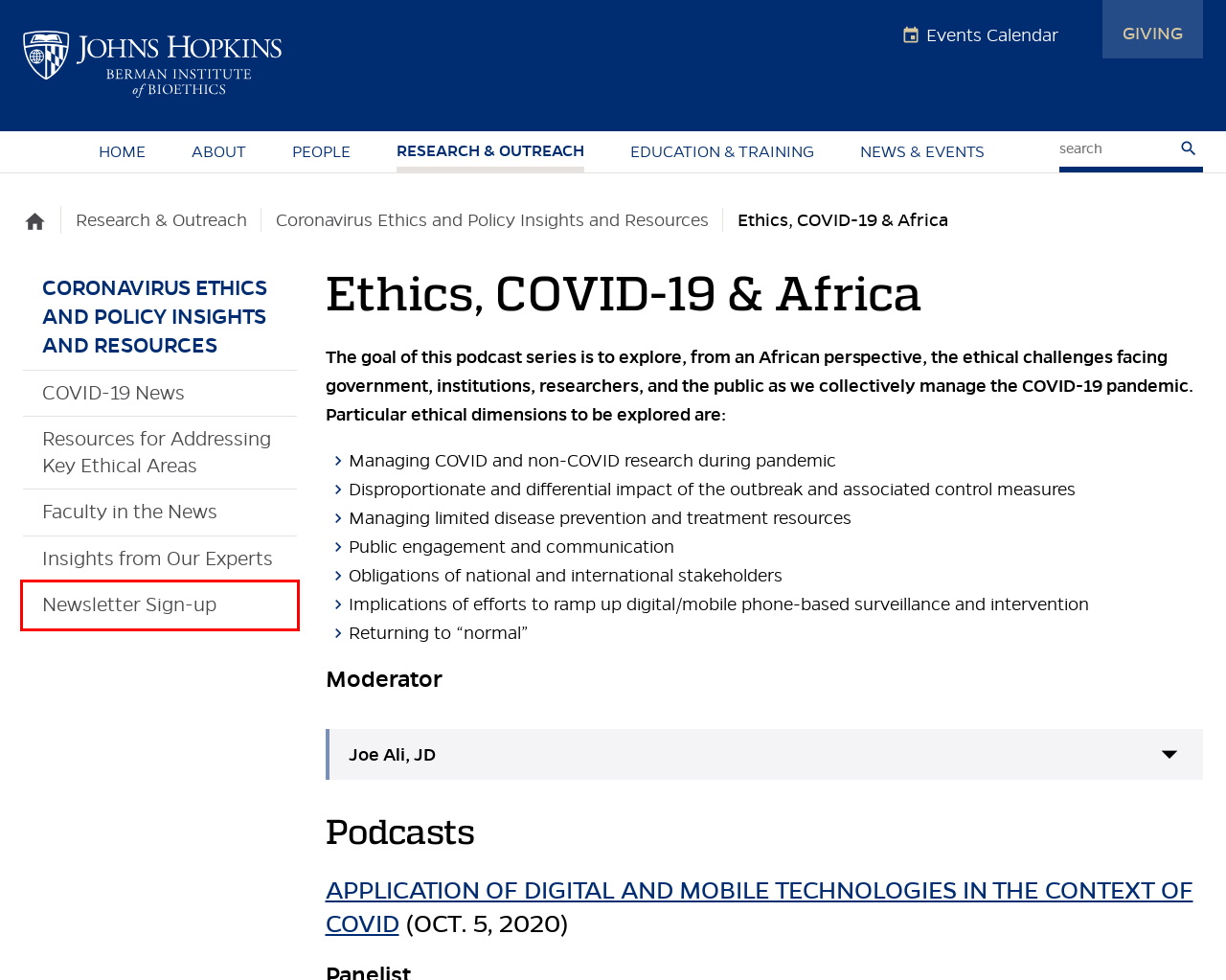Examine the screenshot of a webpage with a red bounding box around an element. Then, select the webpage description that best represents the new page after clicking the highlighted element. Here are the descriptions:
A. News & Events - Johns Hopkins Berman Institute of Bioethics
B. COVID-19 News - Johns Hopkins Berman Institute of Bioethics
C. Insights from Our Experts - Johns Hopkins Berman Institute of Bioethics
D. Coronavirus Ethics and Policy Insights and Resources - Johns Hopkins Berman Institute of Bioethics
E. Resources for Addressing Key Ethical Areas - Johns Hopkins Berman Institute of Bioethics
F. Newsletter Sign-up - Johns Hopkins Berman Institute of Bioethics
G. Research & Outreach - Johns Hopkins Berman Institute of Bioethics
H. Faculty in the News - Johns Hopkins Berman Institute of Bioethics

F